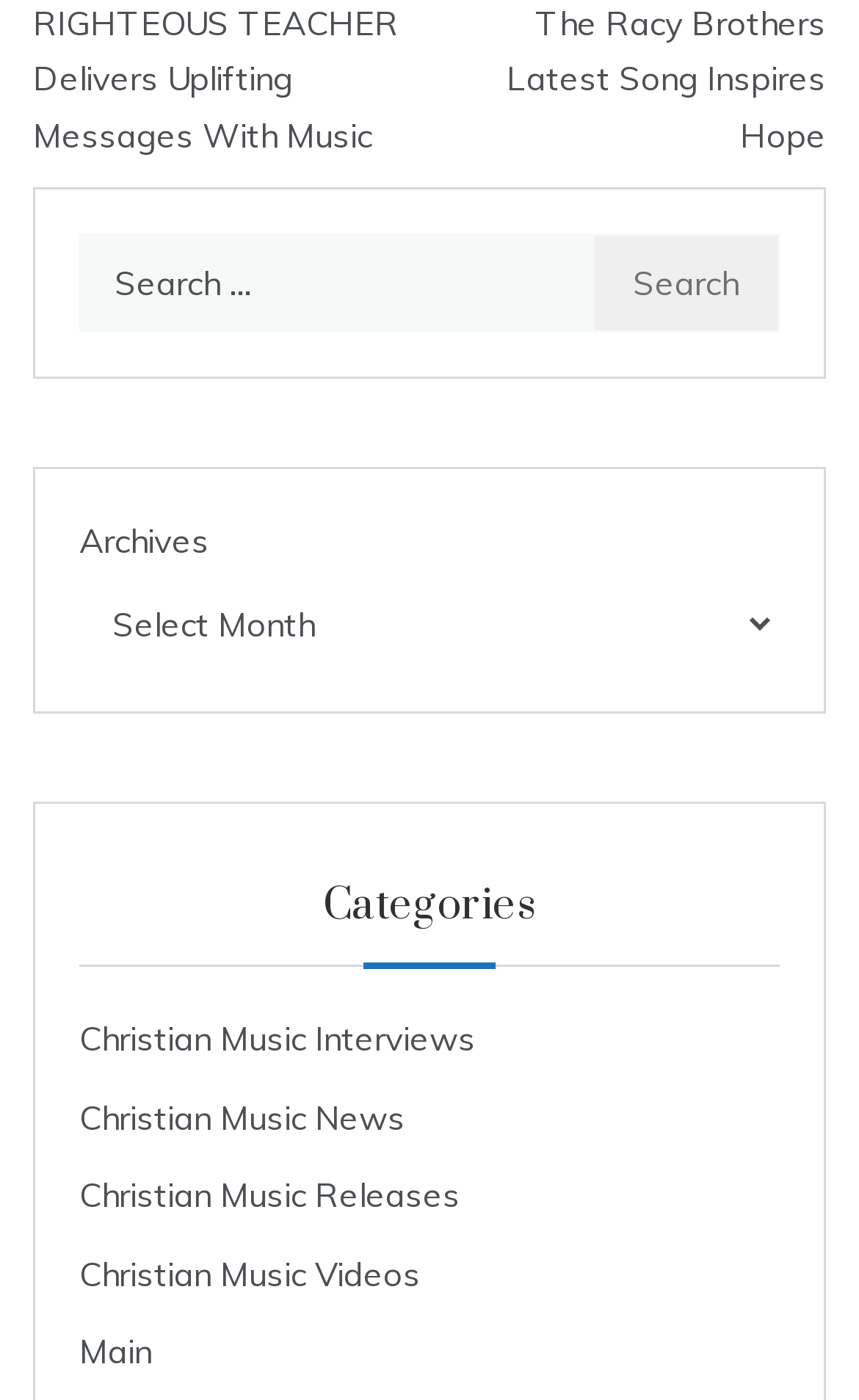Determine the coordinates of the bounding box that should be clicked to complete the instruction: "Click on Categories". The coordinates should be represented by four float numbers between 0 and 1: [left, top, right, bottom].

[0.092, 0.606, 0.908, 0.691]